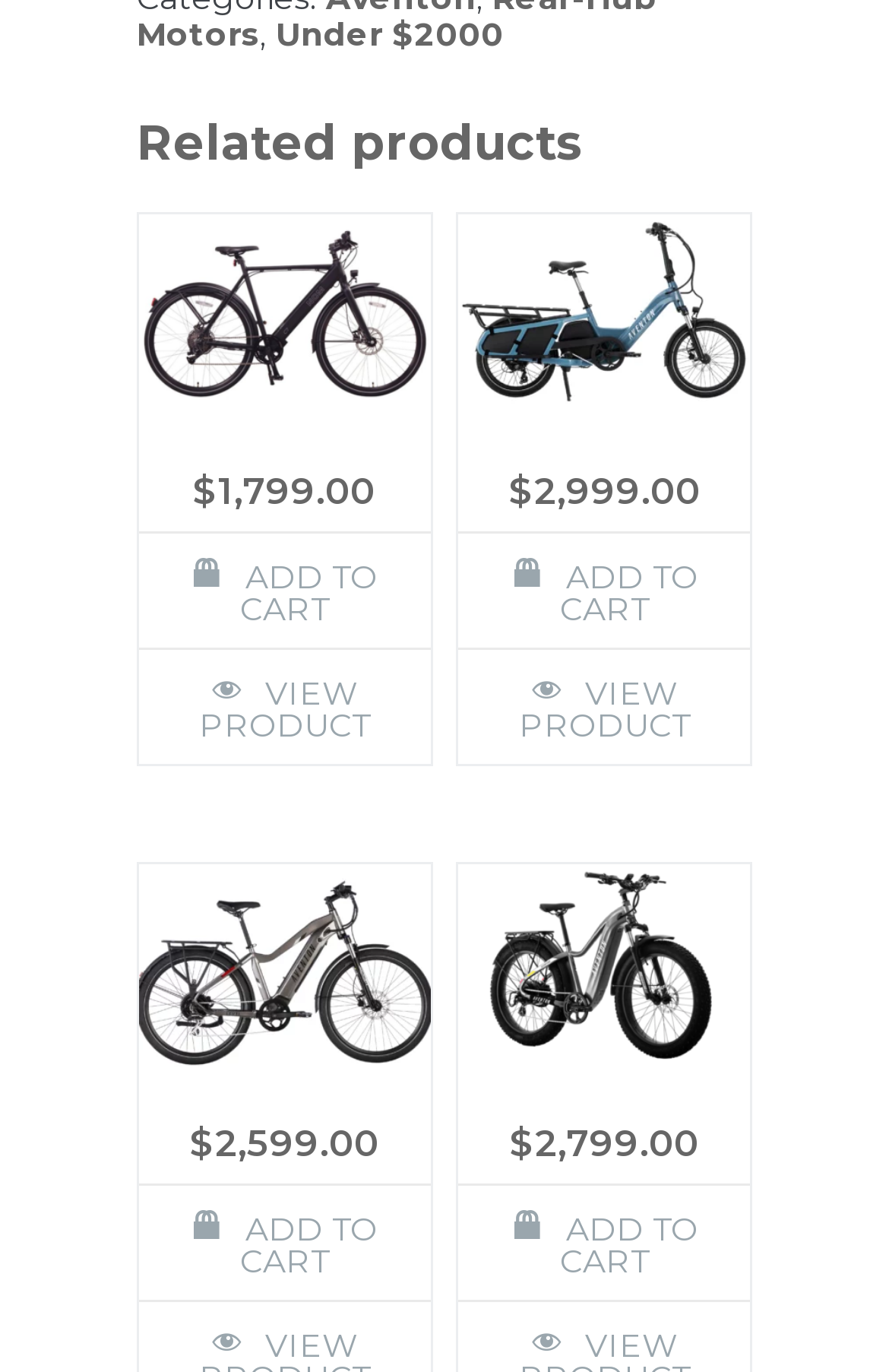Please respond to the question with a concise word or phrase:
How many products are listed on this page?

4